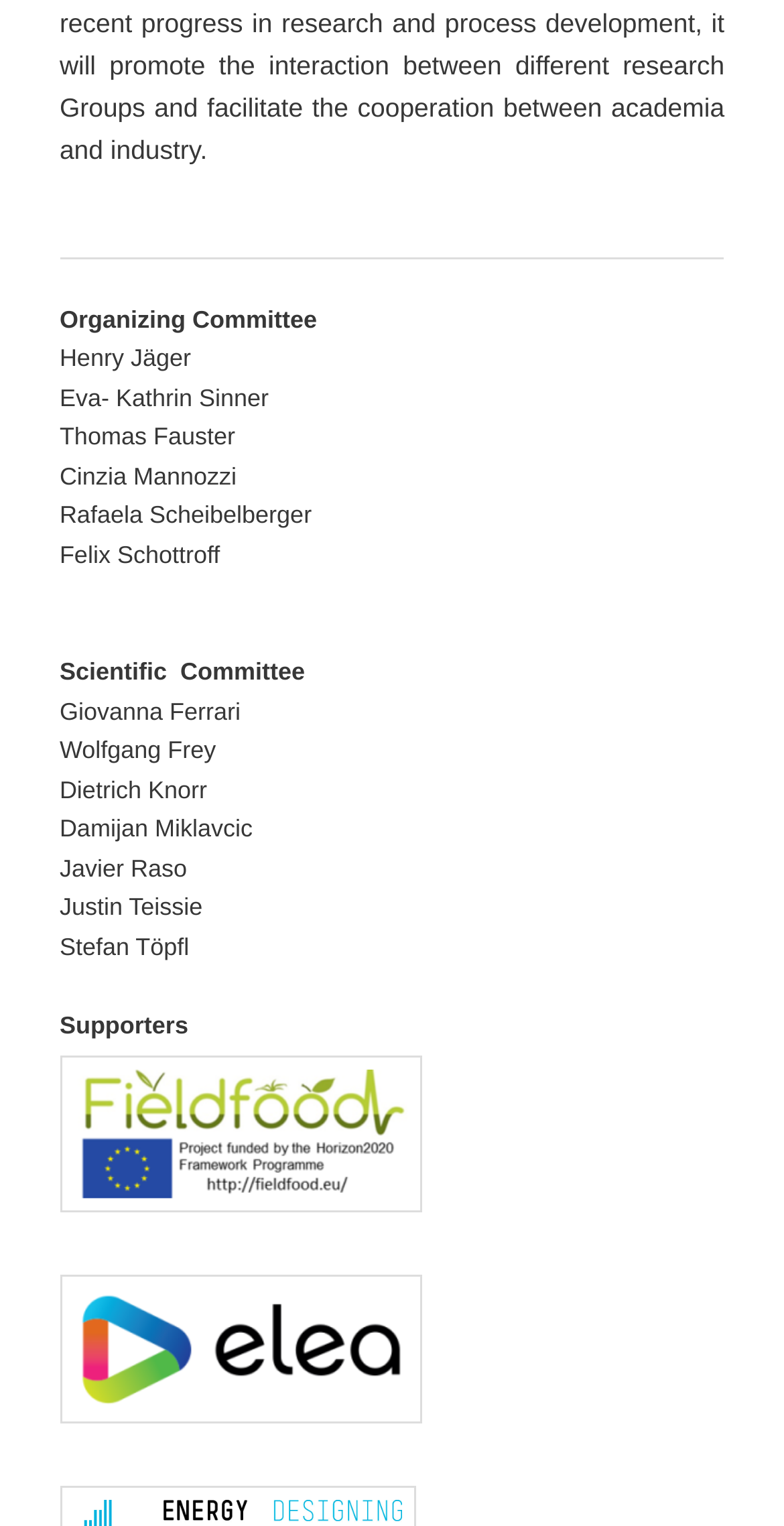Please respond to the question using a single word or phrase:
How many logos are displayed on the webpage?

2